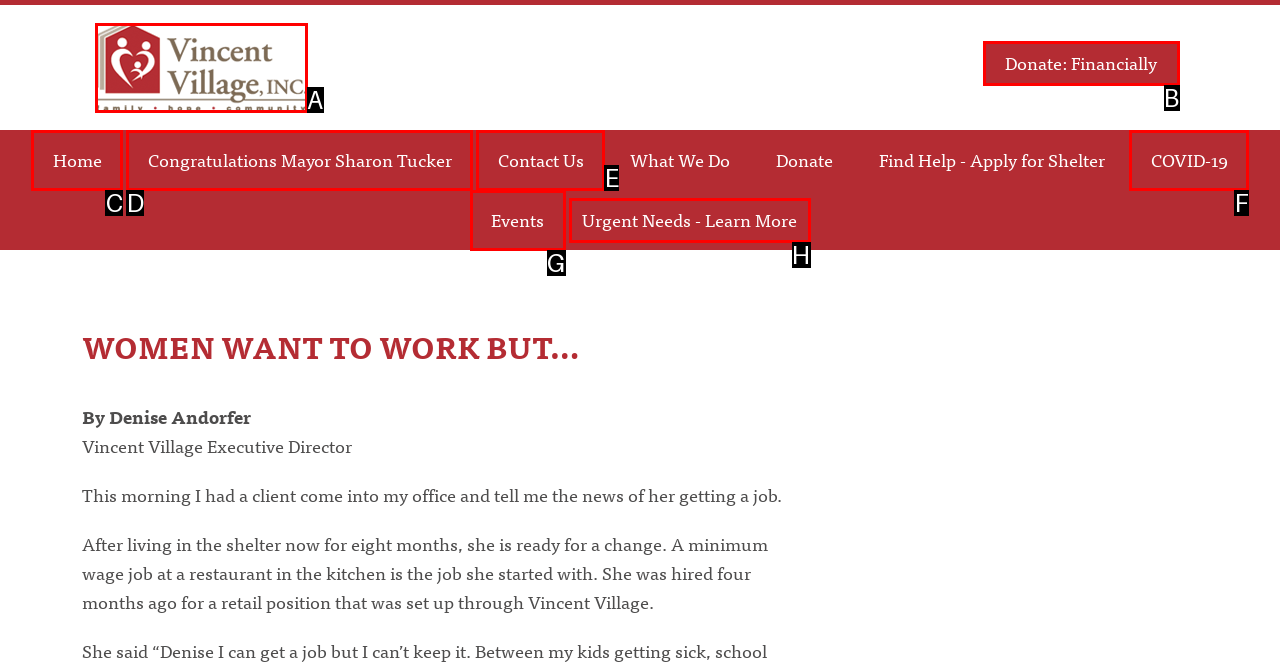Given the element description: Urgent Needs - Learn More, choose the HTML element that aligns with it. Indicate your choice with the corresponding letter.

H